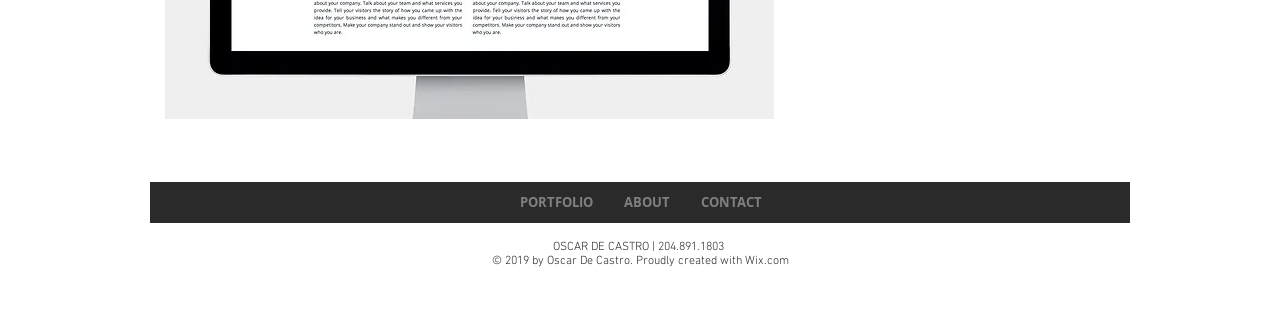Please provide a detailed answer to the question below based on the screenshot: 
What is the copyright year of this webpage?

I found the copyright year '2019' in the StaticText element with bounding box coordinates [0.384, 0.77, 0.582, 0.812], which suggests that it is the year when the webpage was created.